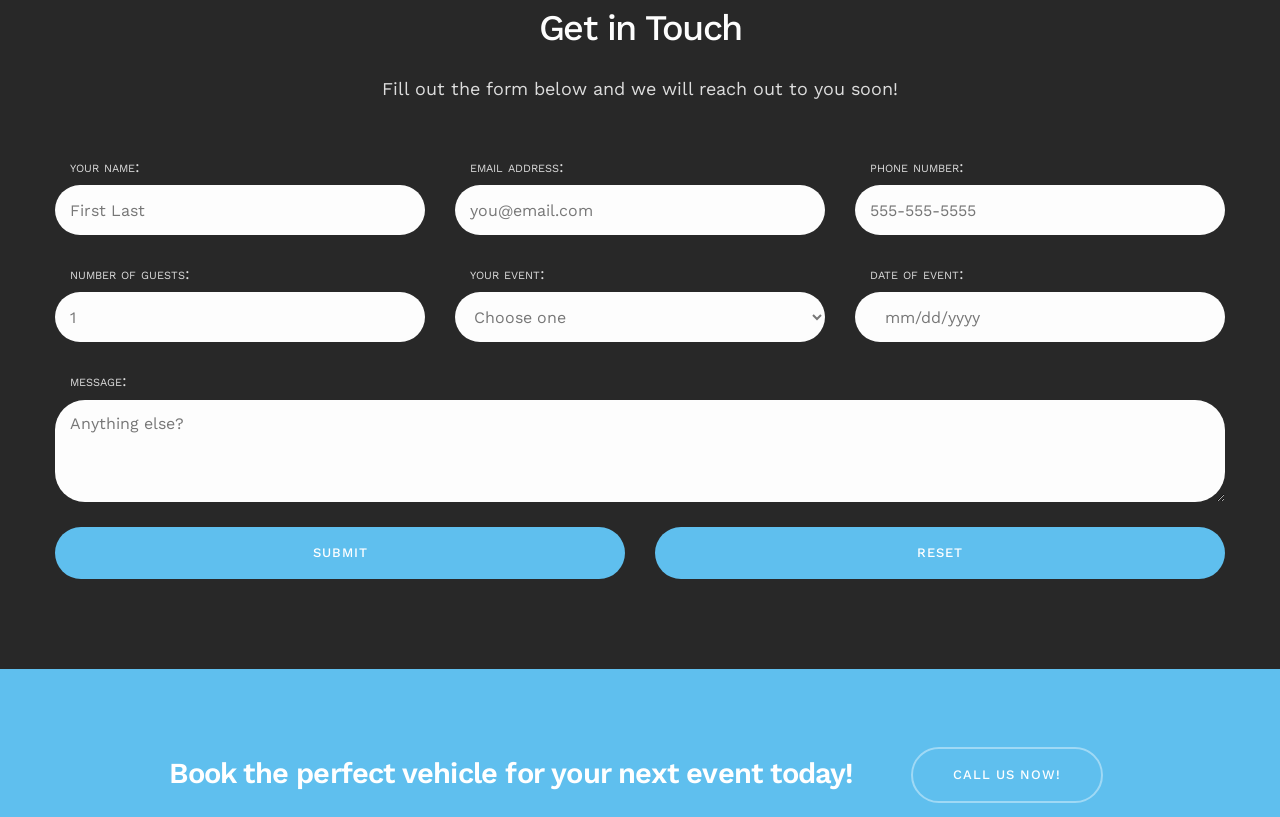Highlight the bounding box coordinates of the element that should be clicked to carry out the following instruction: "Fill in your name". The coordinates must be given as four float numbers ranging from 0 to 1, i.e., [left, top, right, bottom].

[0.043, 0.227, 0.332, 0.288]